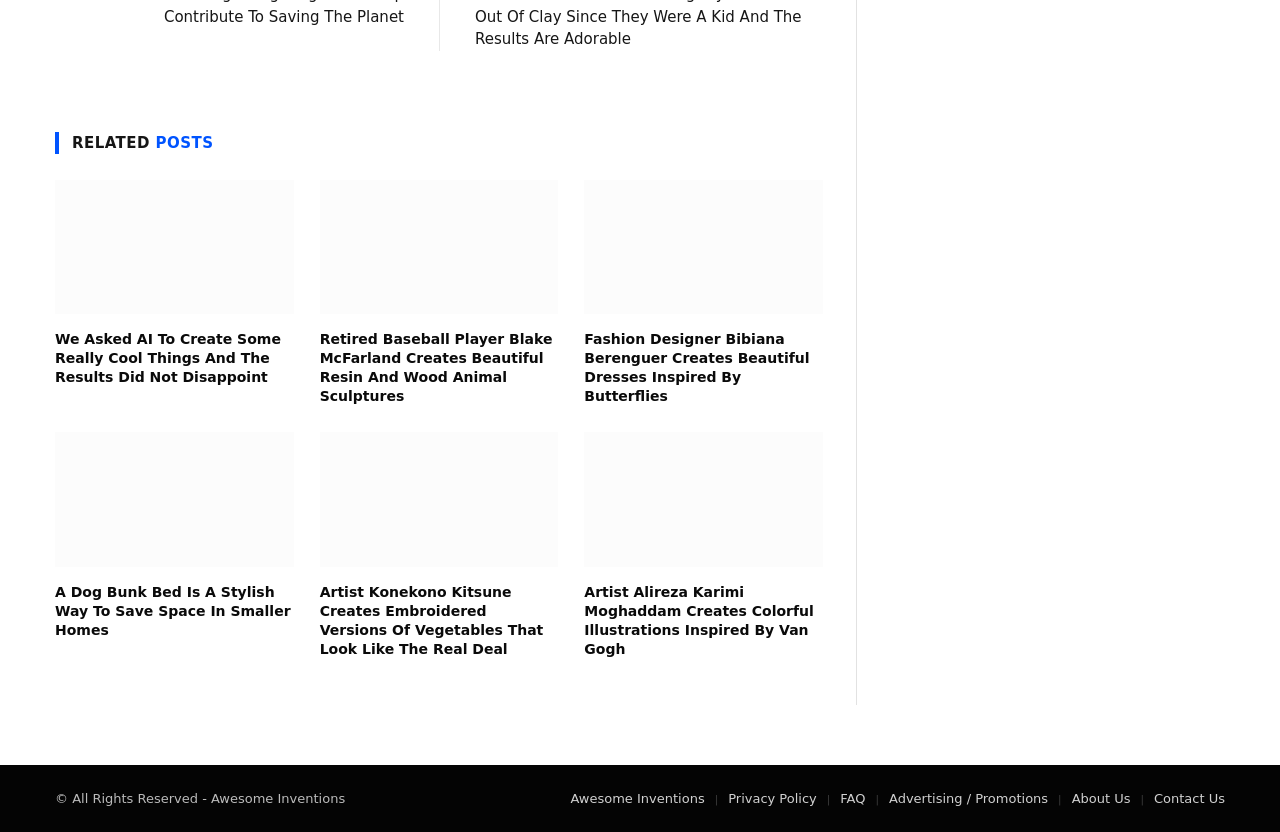Find the bounding box coordinates for the area that should be clicked to accomplish the instruction: "view the article about Resin and Wood Animal Sculptures".

[0.25, 0.216, 0.436, 0.378]